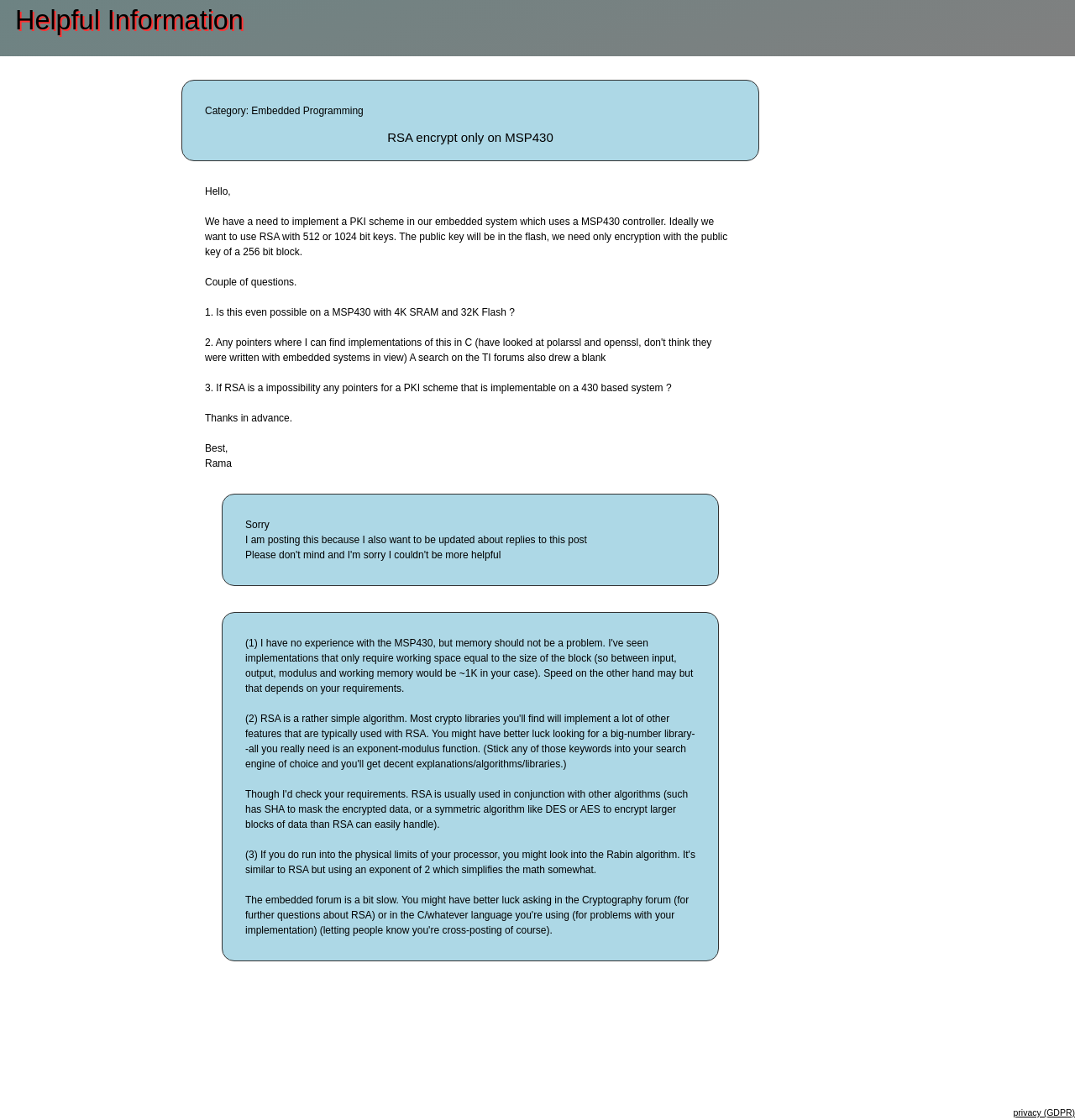Answer succinctly with a single word or phrase:
What is the alternative algorithm suggested for RSA?

Rabin algorithm